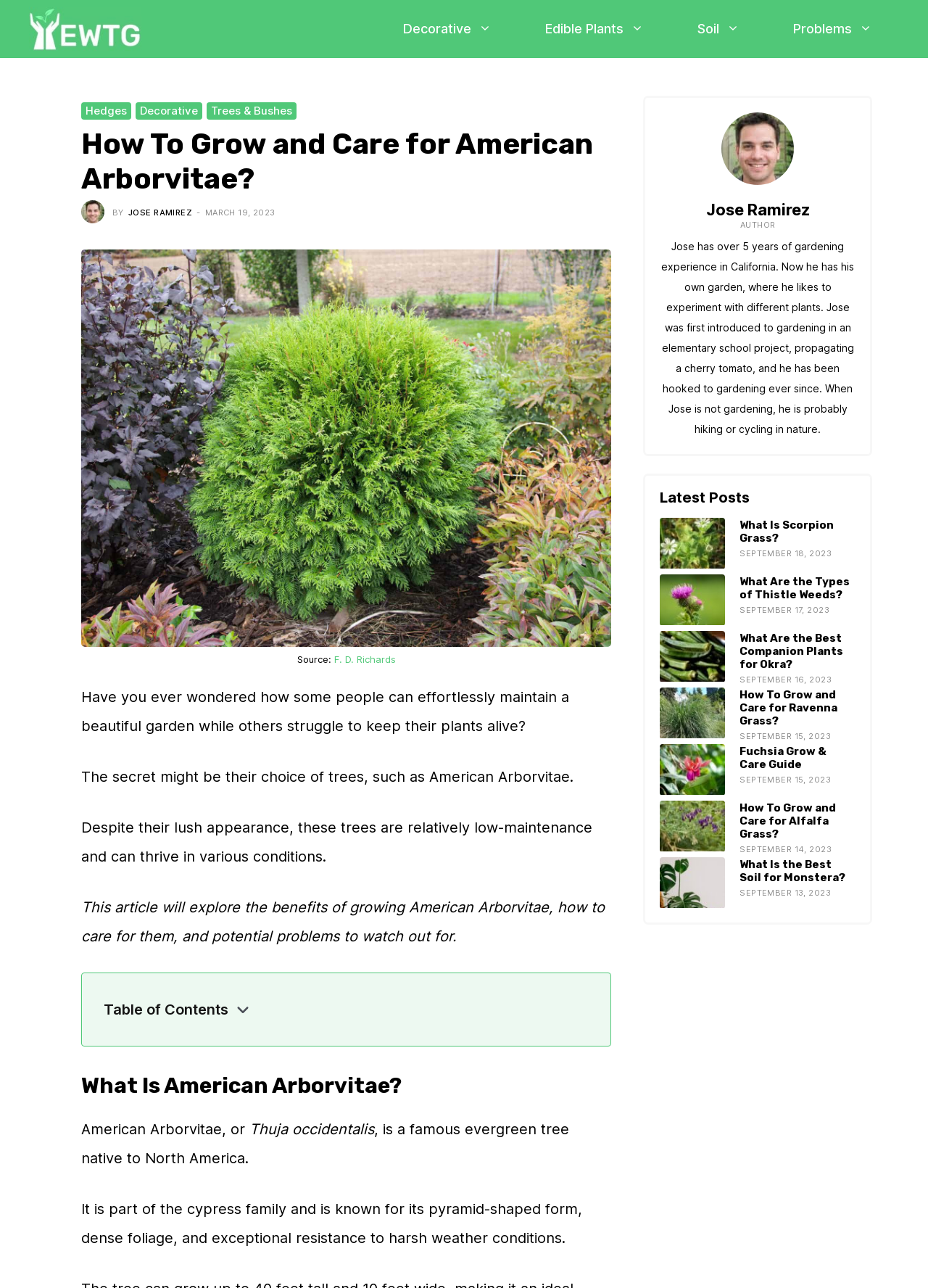What is the shape of the American Arborvitae tree?
Answer the question with detailed information derived from the image.

The shape of the American Arborvitae tree can be found in the text where it says 'It is part of the cypress family and is known for its pyramid-shaped form, dense foliage, and exceptional resistance to harsh weather conditions'.